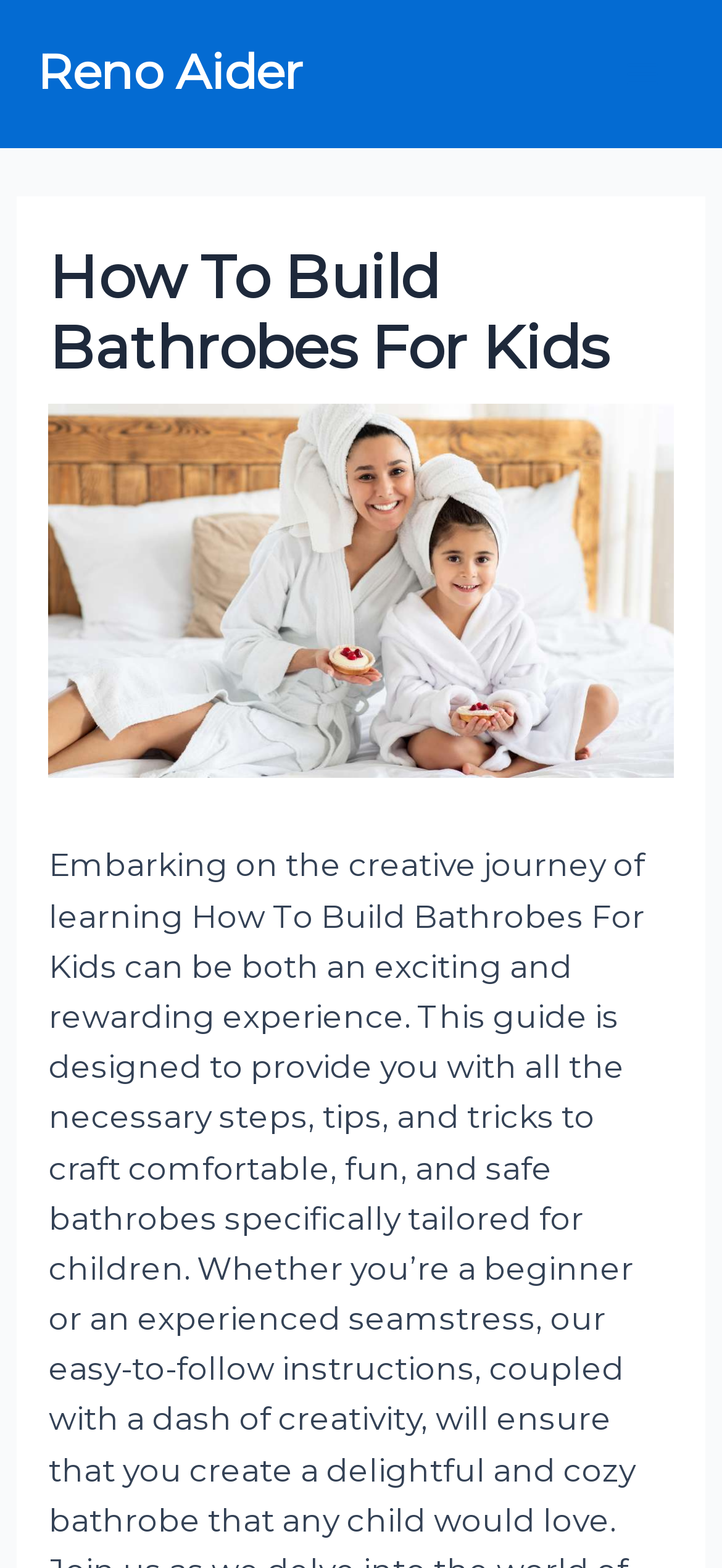Please identify the webpage's heading and generate its text content.

How To Build Bathrobes For Kids